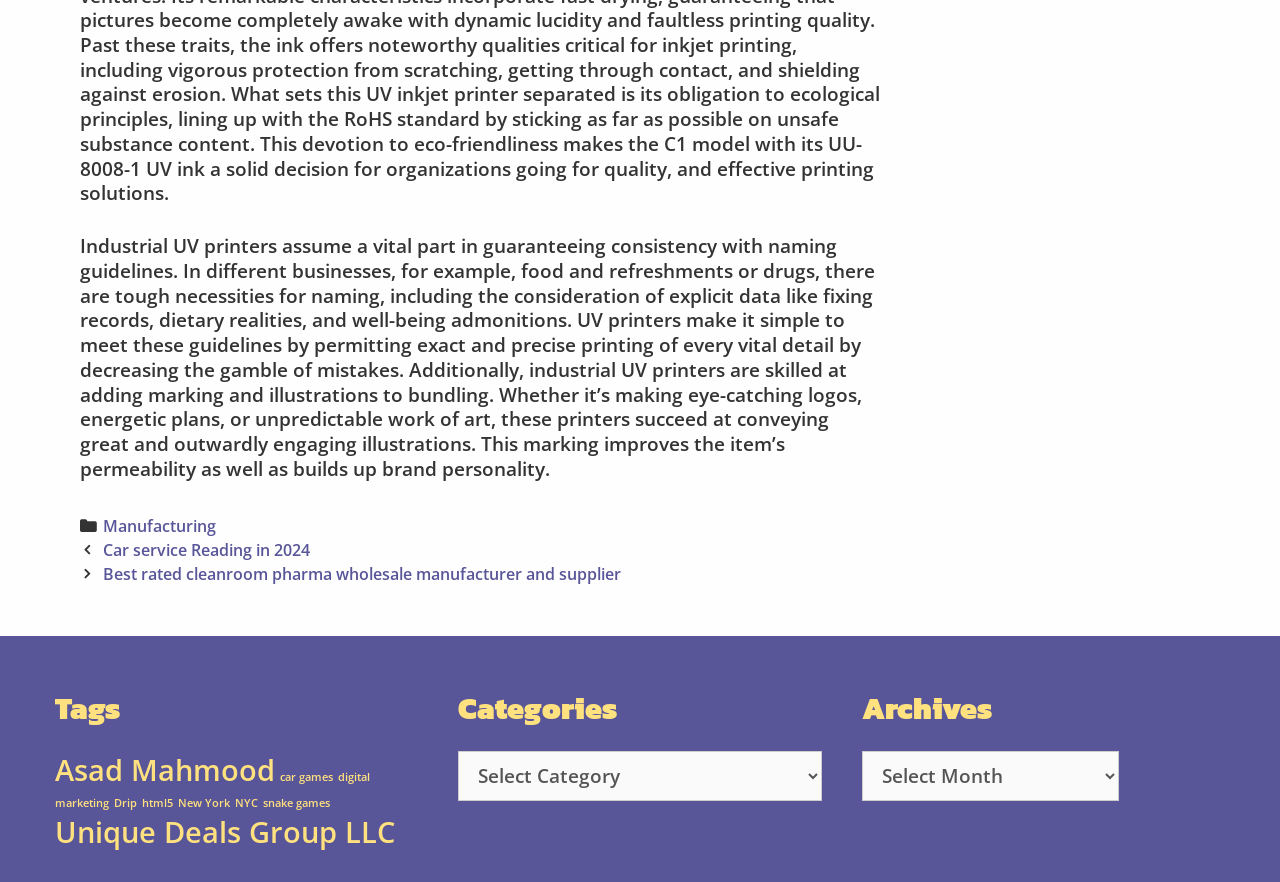What is the function of the combobox 'Categories'?
Observe the image and answer the question with a one-word or short phrase response.

To select categories